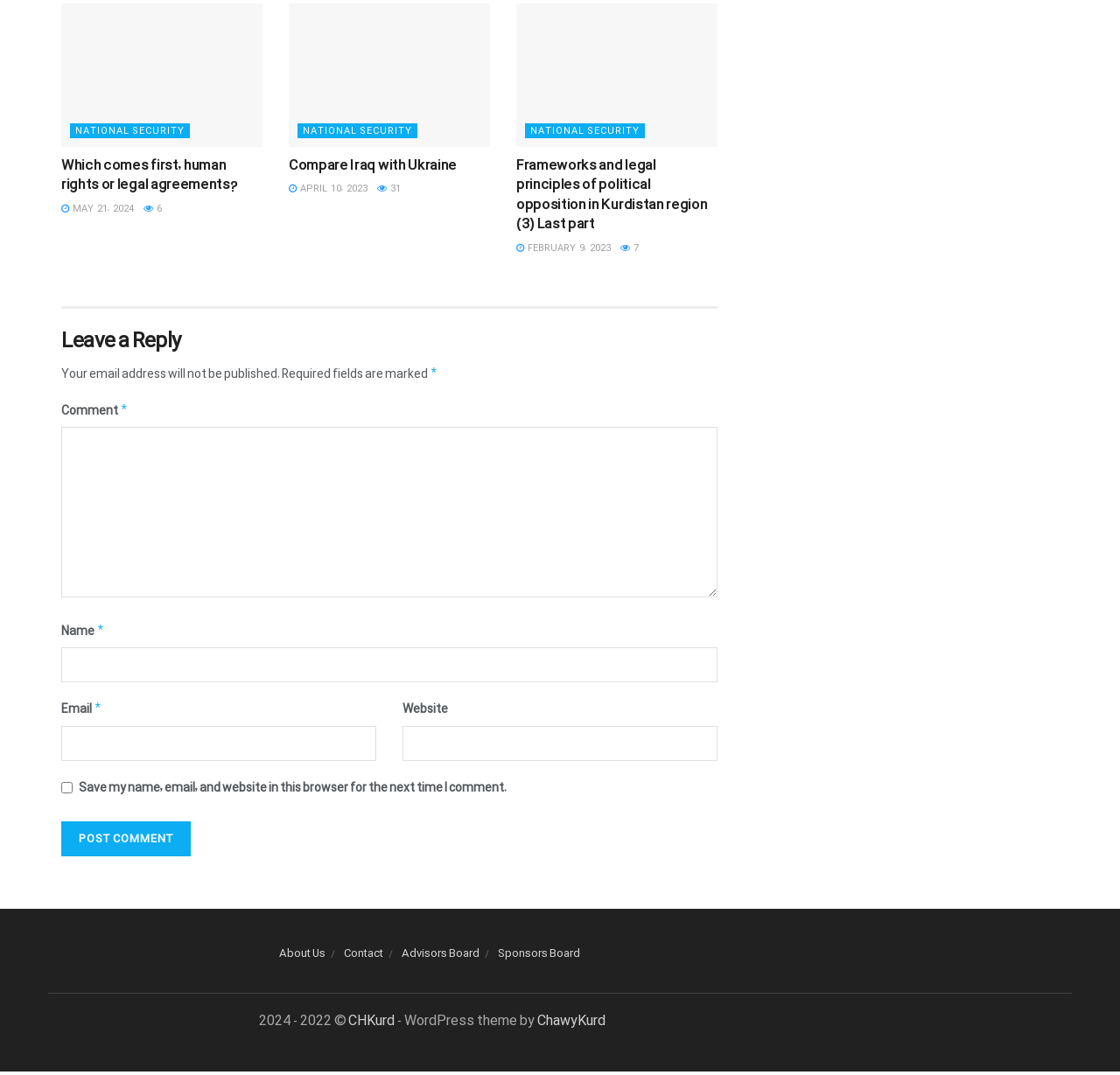Find the bounding box coordinates for the area that should be clicked to accomplish the instruction: "Click on the 'Which comes first, human rights or legal agreements?' link".

[0.055, 0.003, 0.234, 0.137]